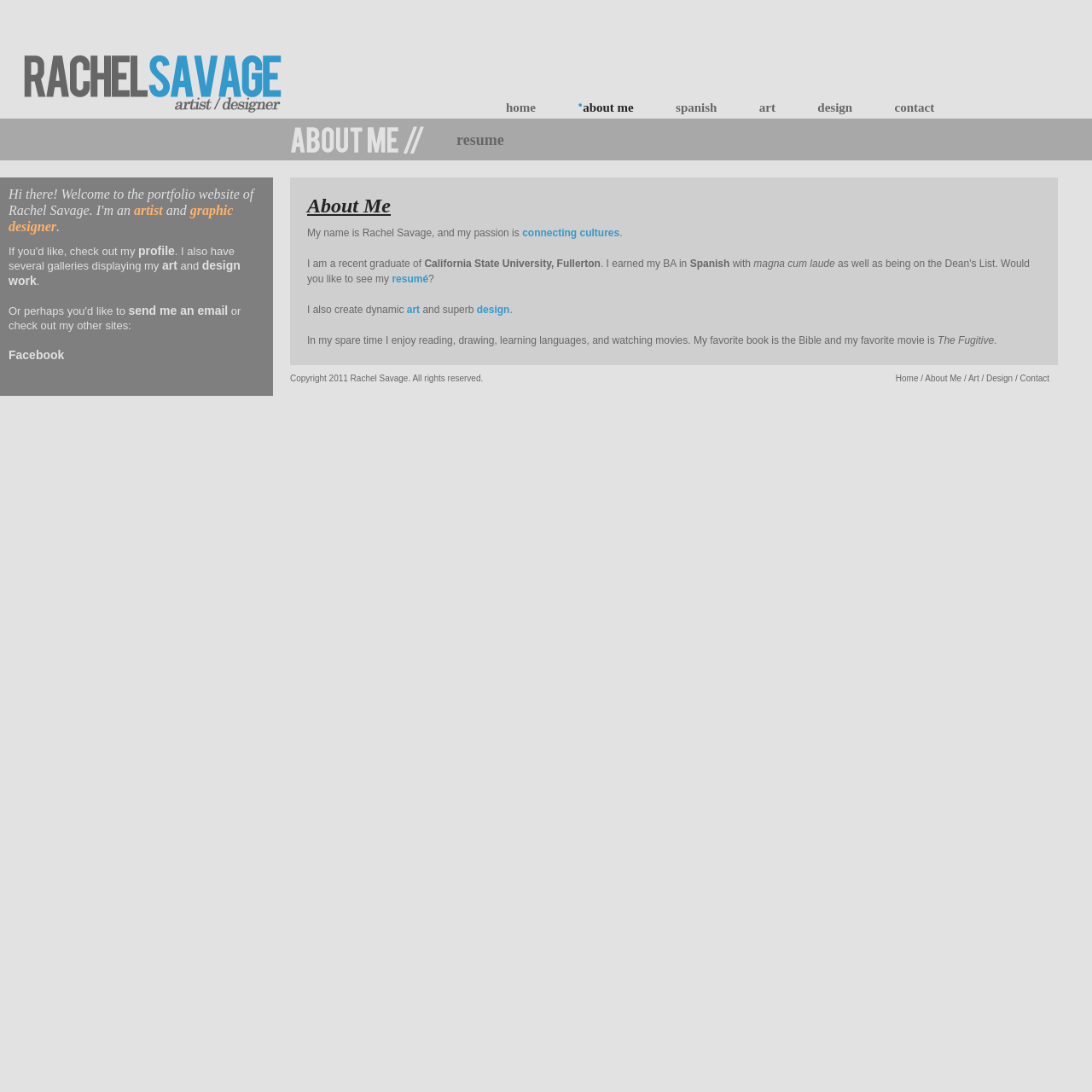Using the provided description design work, find the bounding box coordinates for the UI element. Provide the coordinates in (top-left x, top-left y, bottom-right x, bottom-right y) format, ensuring all values are between 0 and 1.

[0.008, 0.237, 0.22, 0.264]